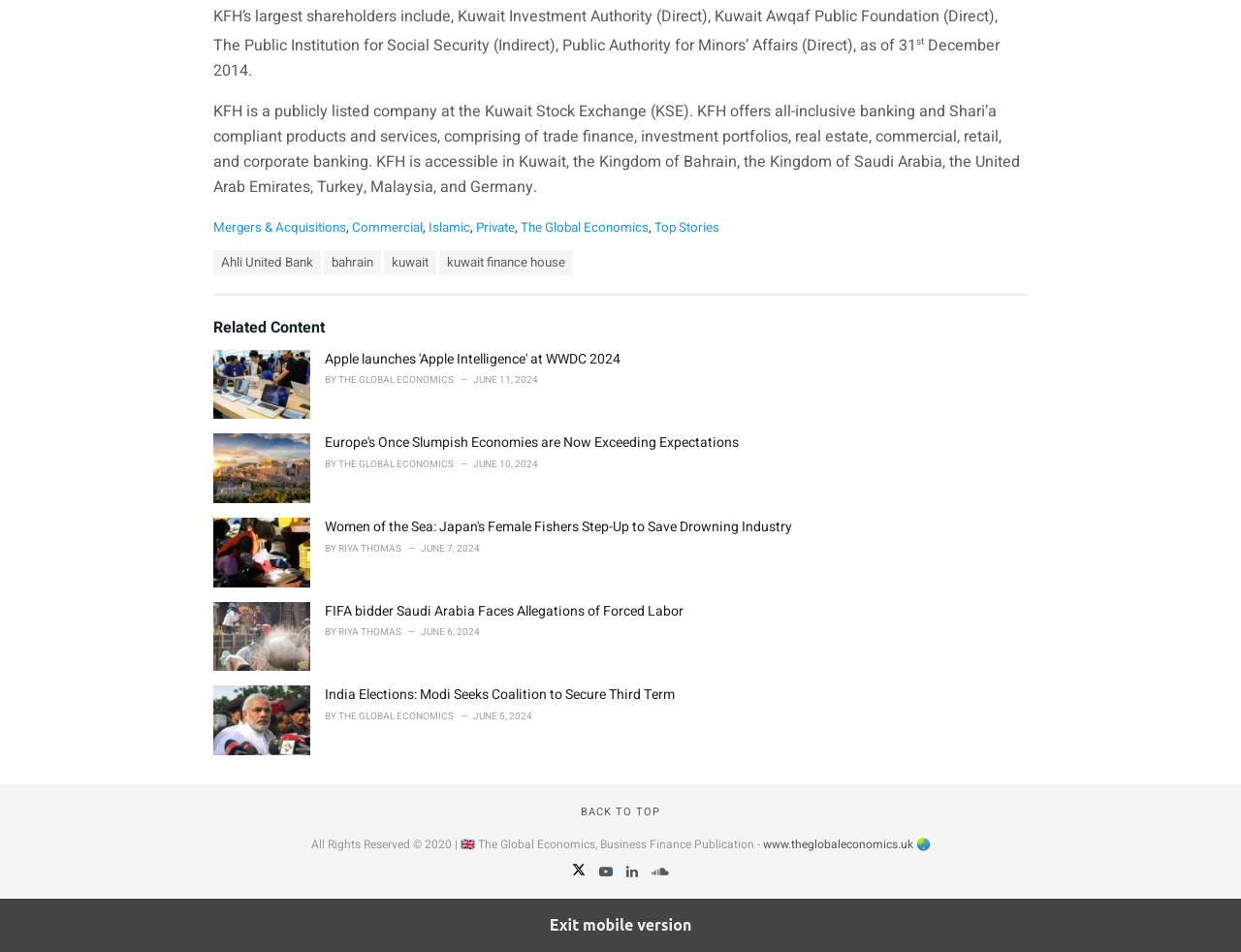How many related content articles are listed?
Based on the screenshot, provide your answer in one word or phrase.

5